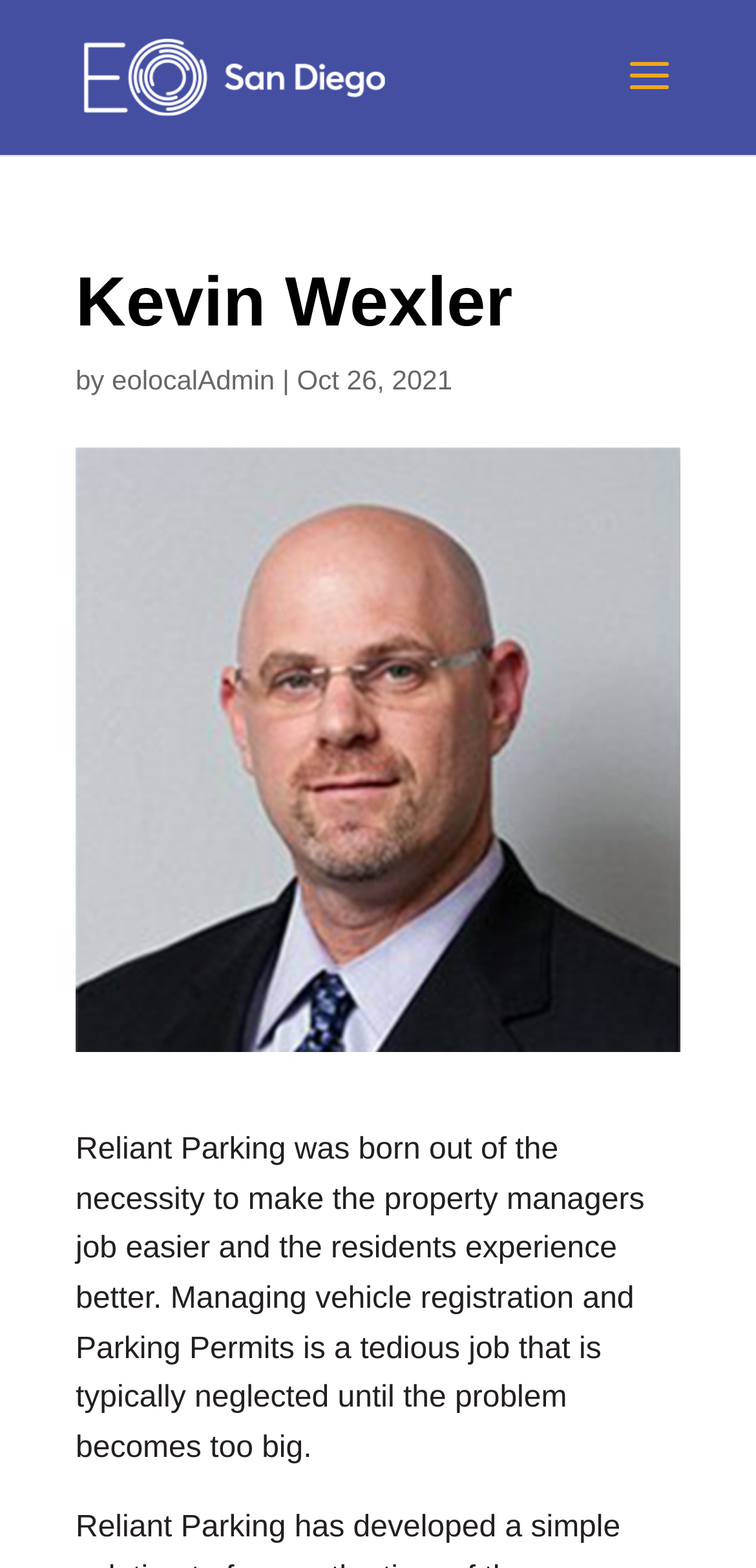Provide a one-word or one-phrase answer to the question:
What is the organization mentioned on the webpage?

San Diego Entrepreneurs Organization